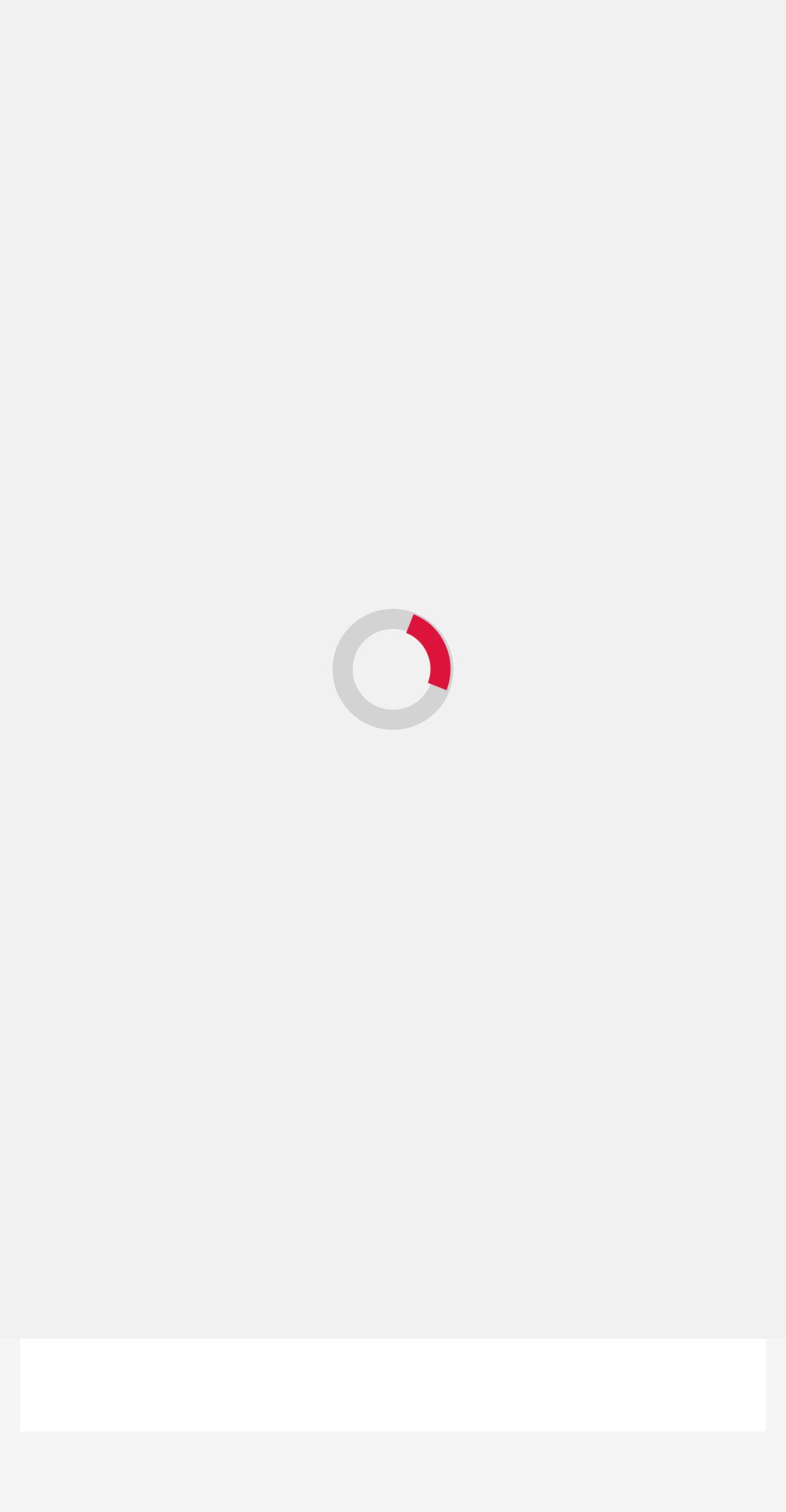Please determine the bounding box of the UI element that matches this description: Dog Training. The coordinates should be given as (top-left x, top-left y, bottom-right x, bottom-right y), with all values between 0 and 1.

[0.035, 0.001, 0.24, 0.035]